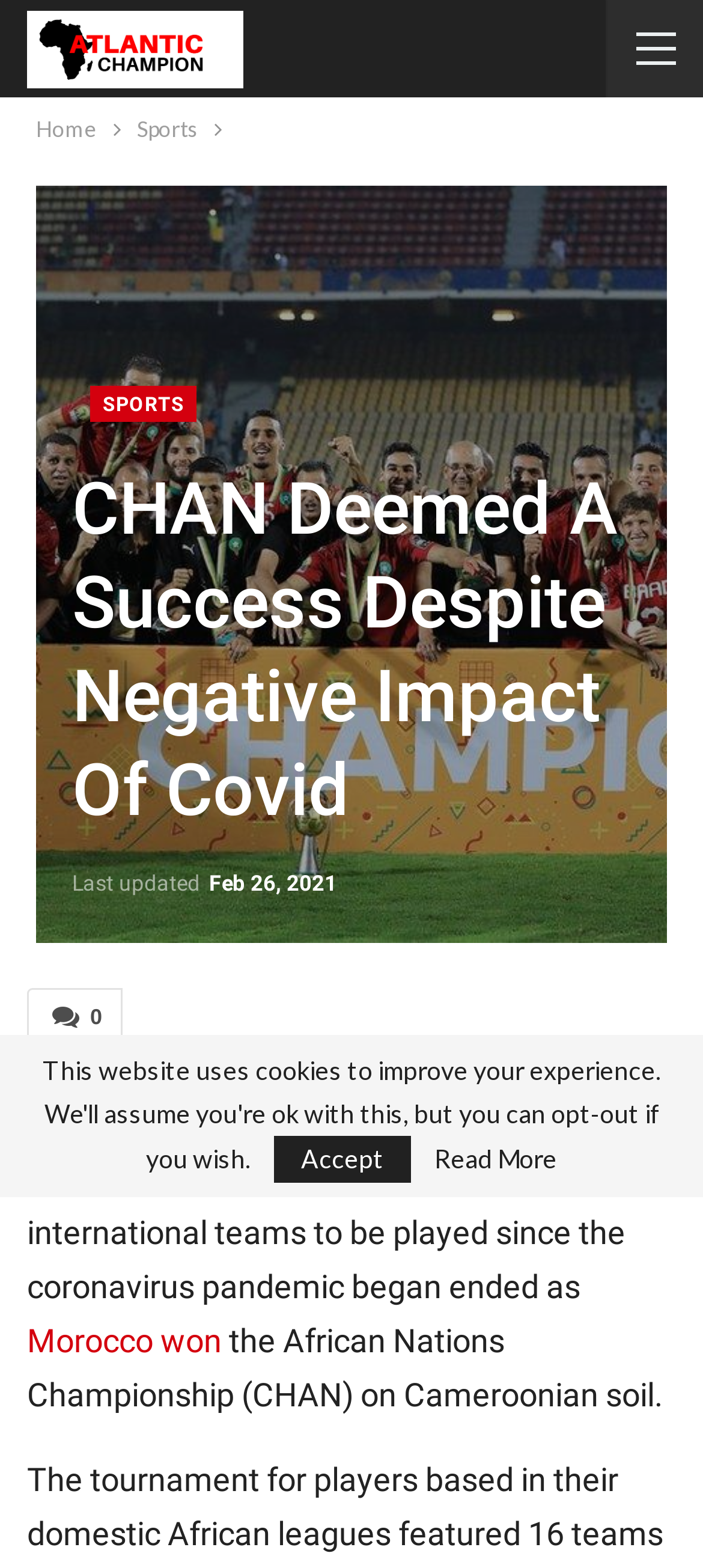Determine the bounding box coordinates of the UI element described below. Use the format (top-left x, top-left y, bottom-right x, bottom-right y) with floating point numbers between 0 and 1: Sports

[0.128, 0.246, 0.281, 0.269]